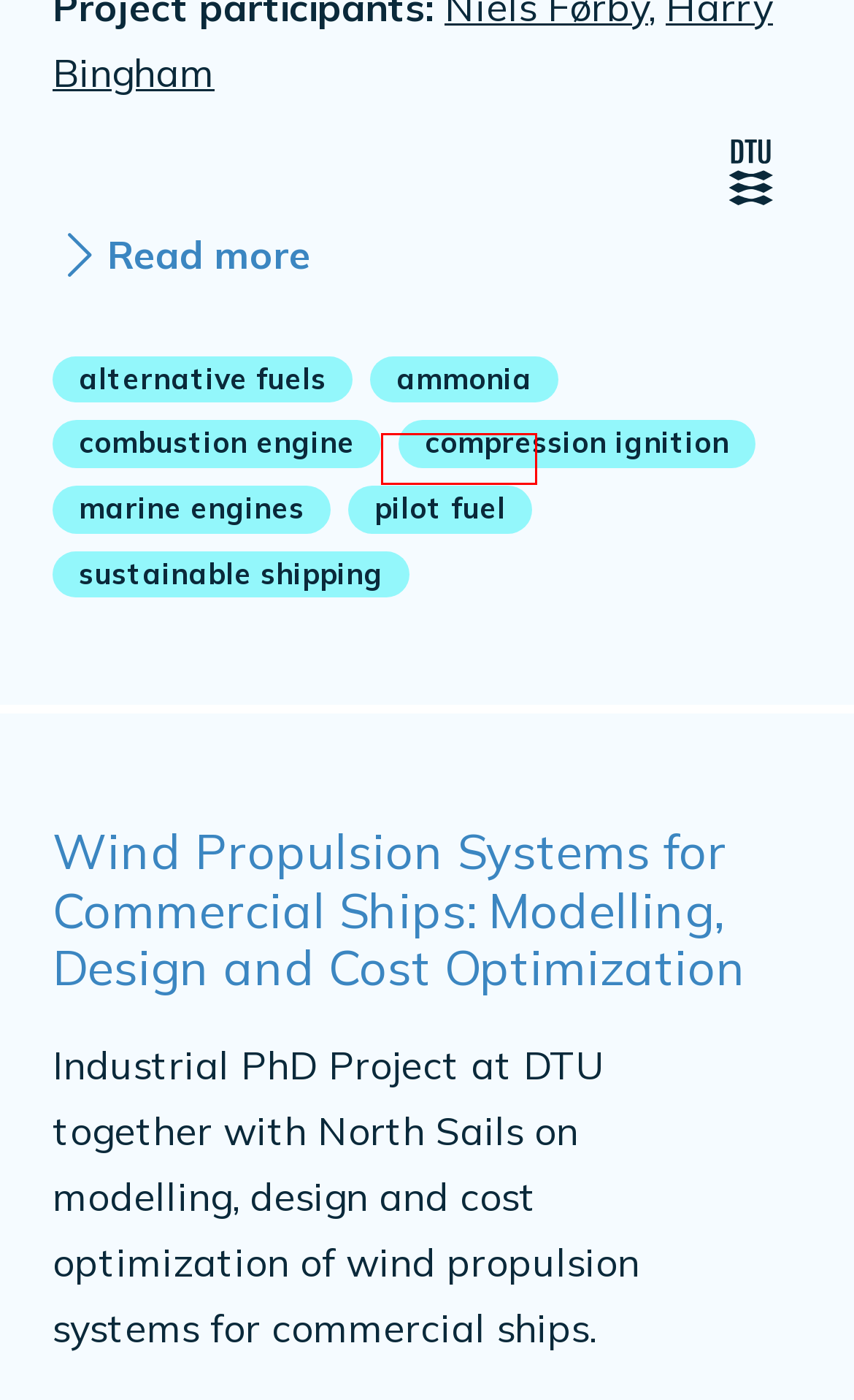Given a screenshot of a webpage featuring a red bounding box, identify the best matching webpage description for the new page after the element within the red box is clicked. Here are the options:
A. modelling | Project Keywords | Maritime Research Alliance
B. design | Project Keywords | Maritime Research Alliance
C. wind energy | Project Keywords | Maritime Research Alliance
D. flettner rotors | Project Keywords | Maritime Research Alliance
E. green shipping | Project Keywords | Maritime Research Alliance
F. Harilaos N. Psaraftis
     — Welcome to DTU Research Database
G. kites | Project Keywords | Maritime Research Alliance
H. cost optimization | Project Keywords | Maritime Research Alliance

B